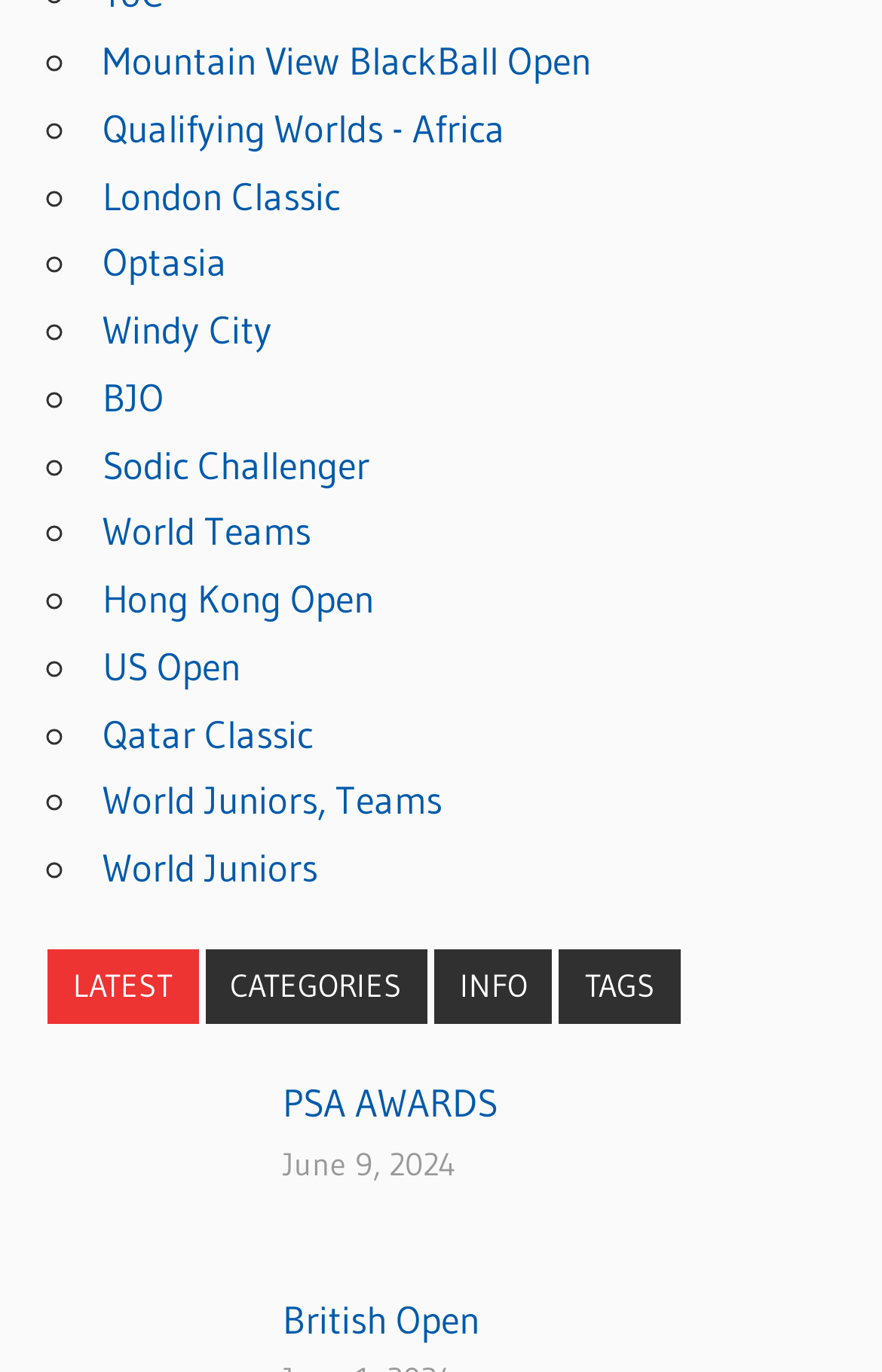How many links are there in the list? Examine the screenshot and reply using just one word or a brief phrase.

15